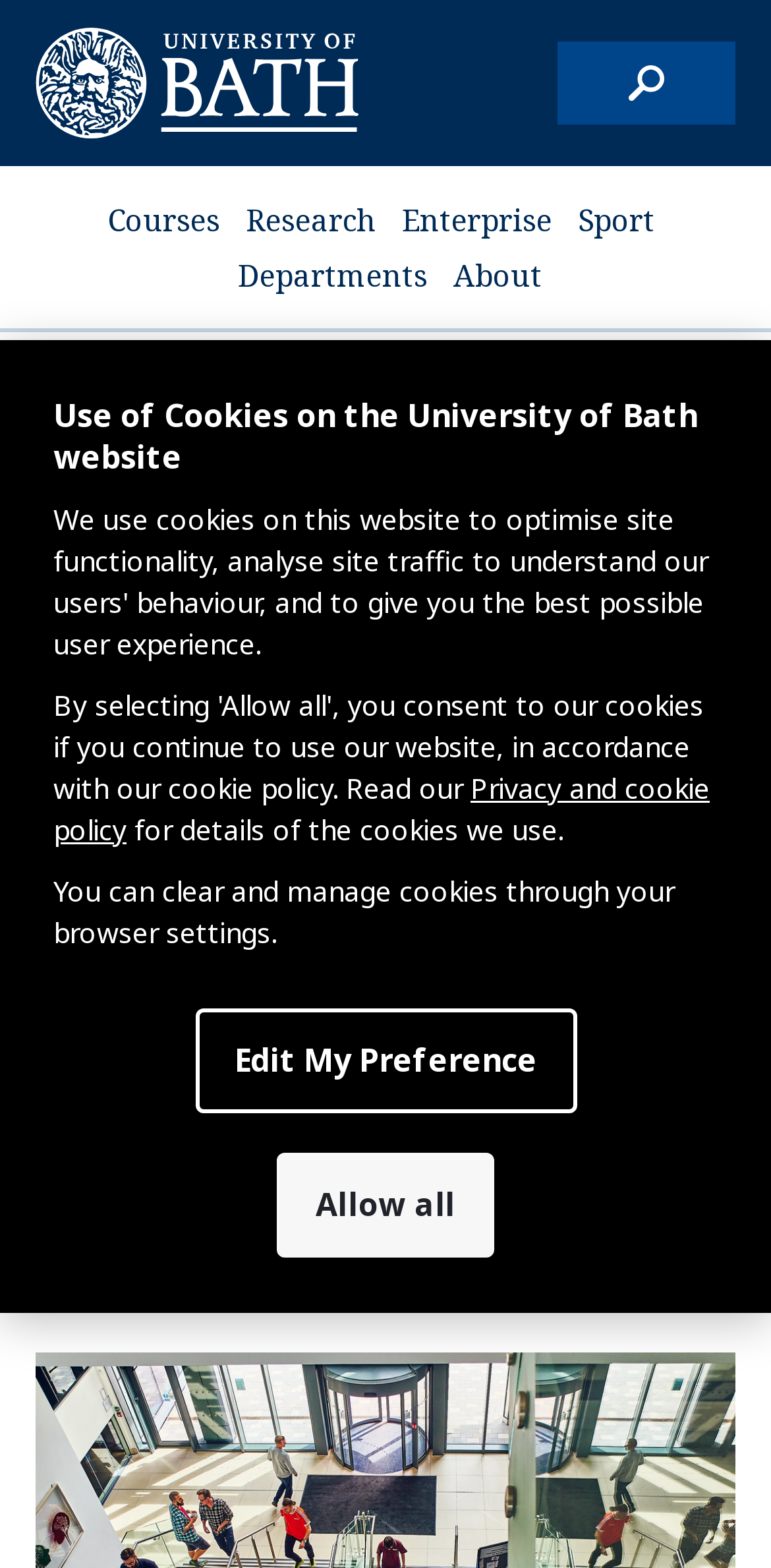Identify the bounding box coordinates for the element you need to click to achieve the following task: "Visit Instagram". Provide the bounding box coordinates as four float numbers between 0 and 1, in the form [left, top, right, bottom].

None